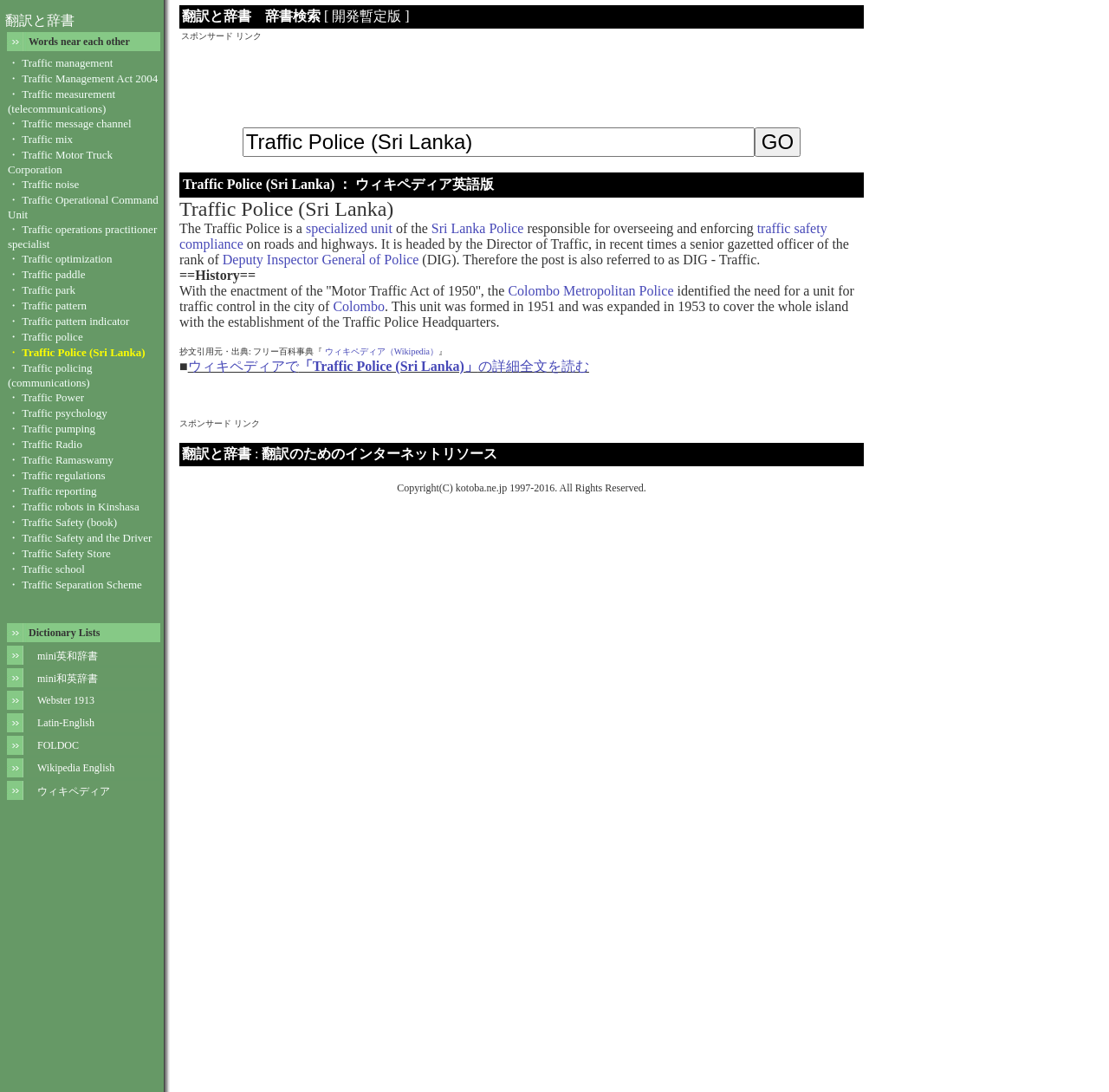In which year was the Motor Traffic Act enacted?
Provide an in-depth and detailed explanation in response to the question.

The webpage mentions that 'With the enactment of the Motor Traffic Act of 1950', which indicates that the Motor Traffic Act was enacted in 1950.